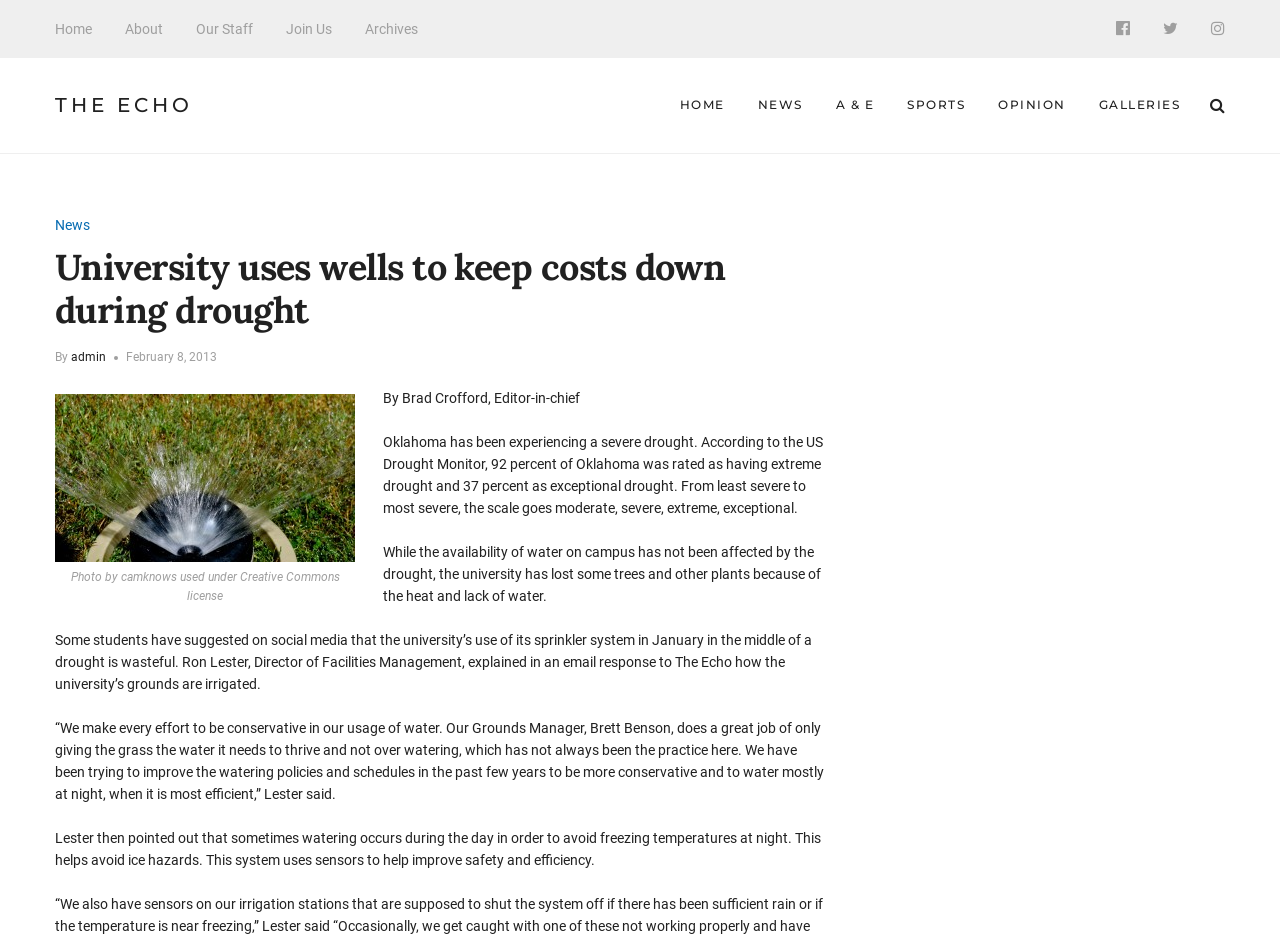Please give a one-word or short phrase response to the following question: 
What license is the image used under?

Creative Commons license